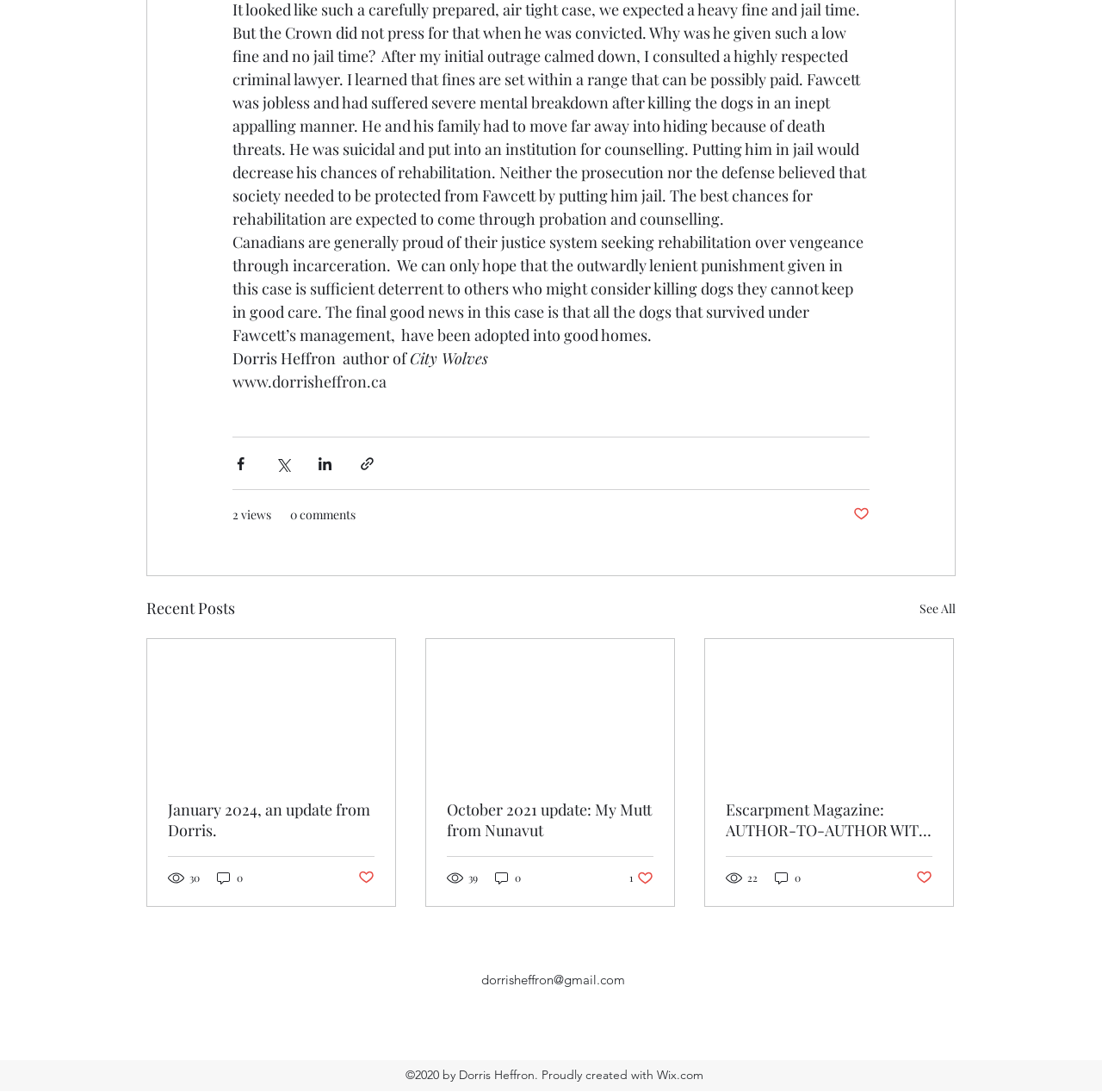What is the title of the first article?
Refer to the image and provide a one-word or short phrase answer.

January 2024, an update from Dorris